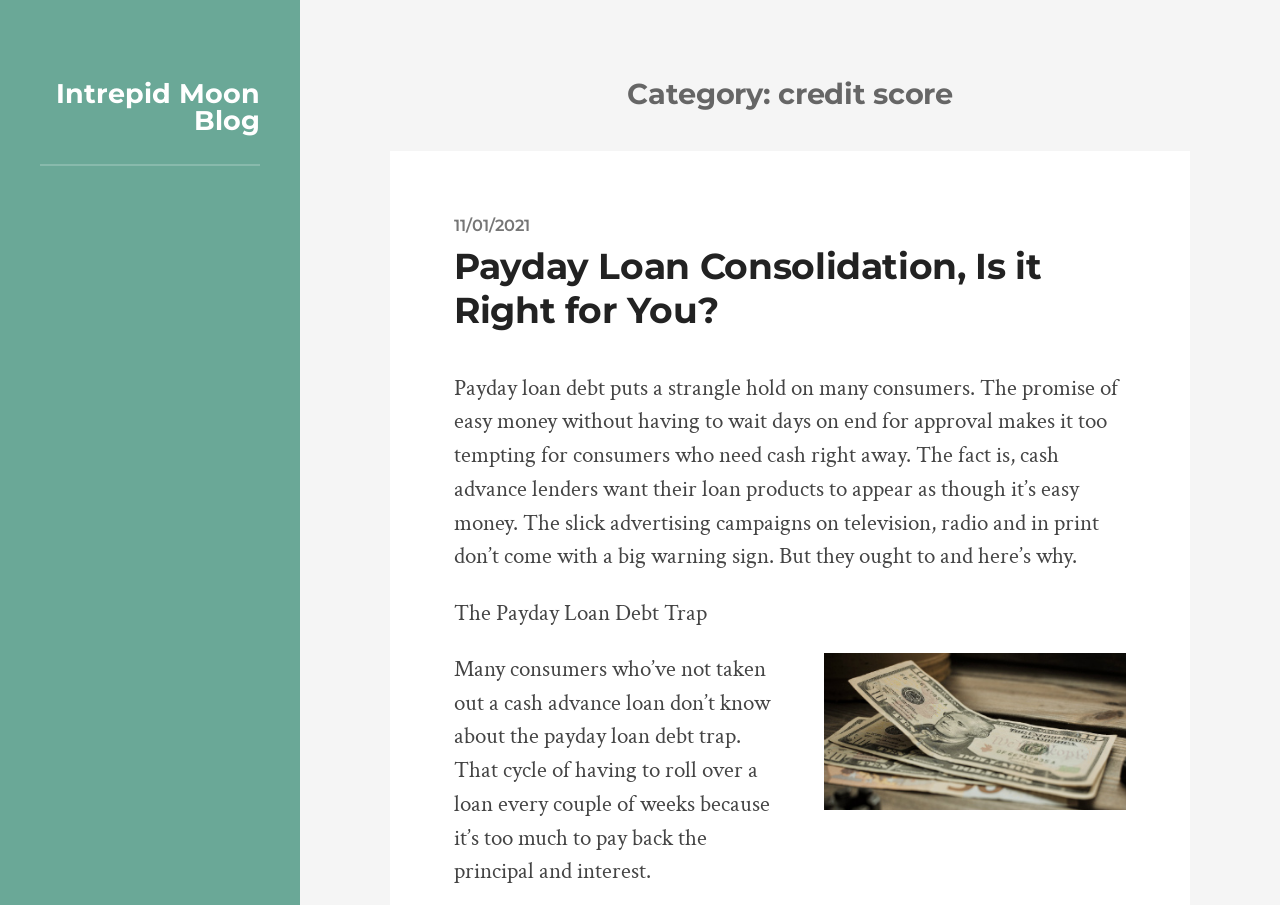Ascertain the bounding box coordinates for the UI element detailed here: "11/01/2021". The coordinates should be provided as [left, top, right, bottom] with each value being a float between 0 and 1.

[0.355, 0.238, 0.414, 0.26]